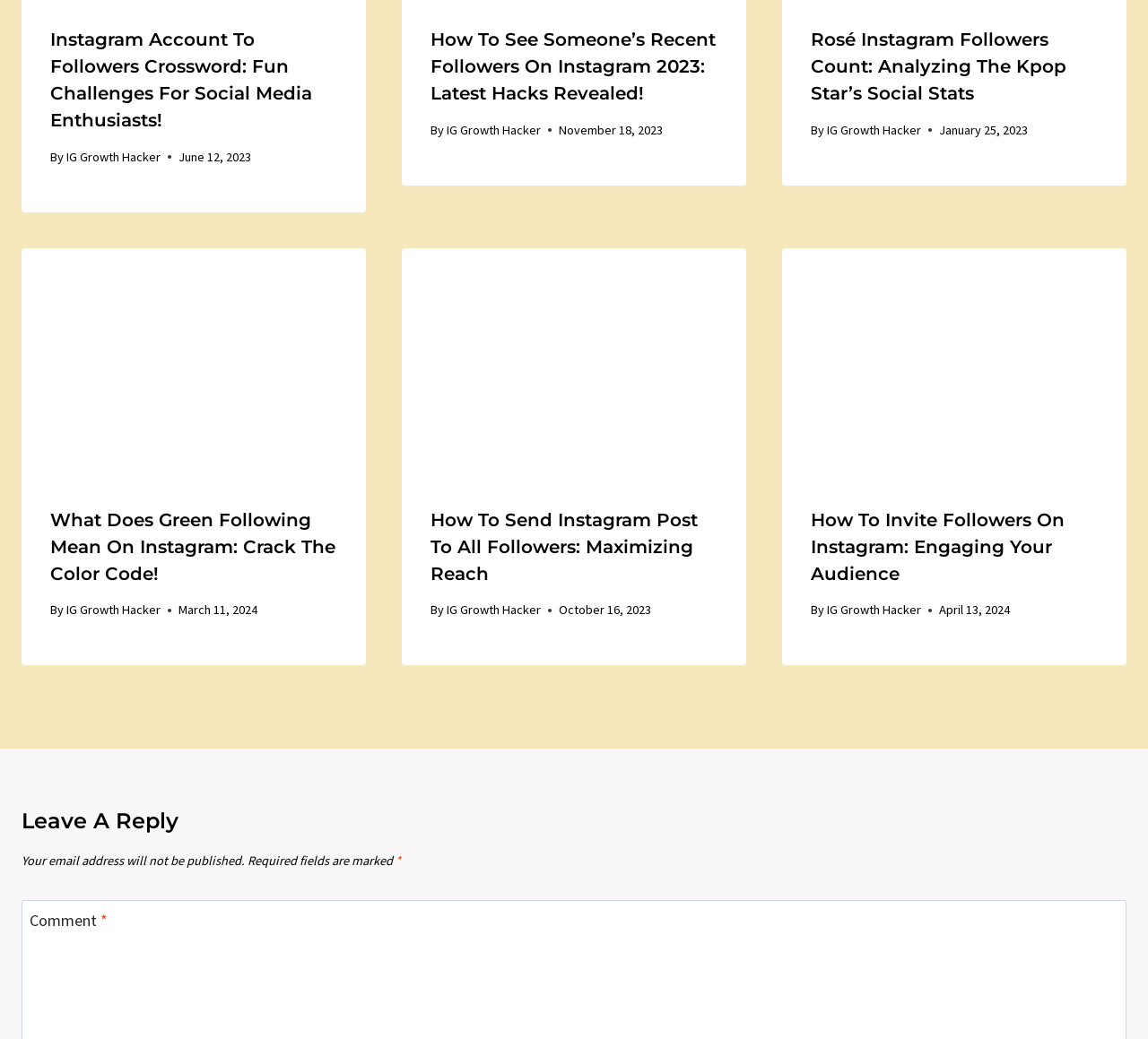Determine the bounding box coordinates of the clickable region to follow the instruction: "Click the link to learn about What Does Green Following Mean on Instagram".

[0.019, 0.239, 0.319, 0.46]